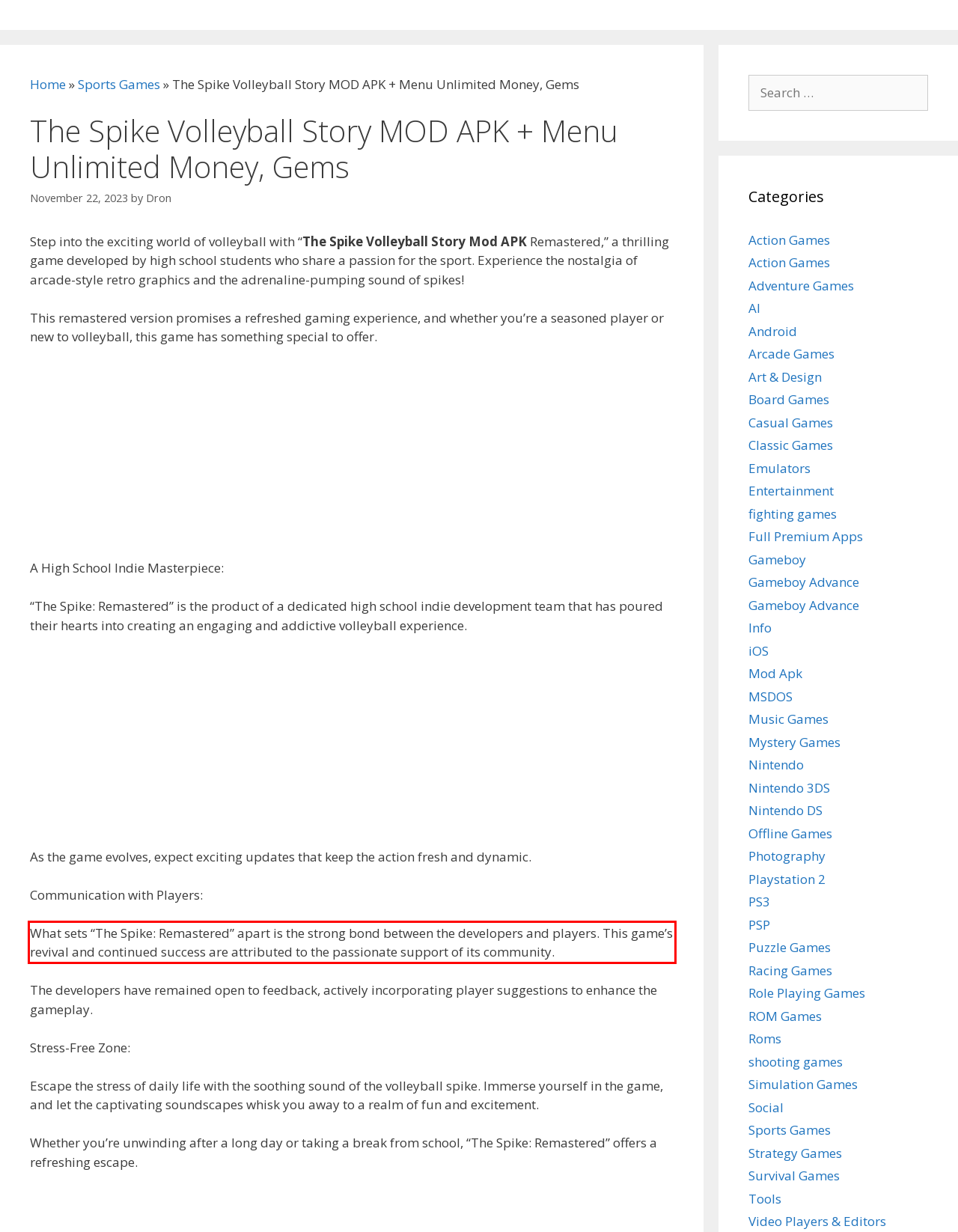You have a screenshot of a webpage with a red bounding box. Identify and extract the text content located inside the red bounding box.

What sets “The Spike: Remastered” apart is the strong bond between the developers and players. This game’s revival and continued success are attributed to the passionate support of its community.